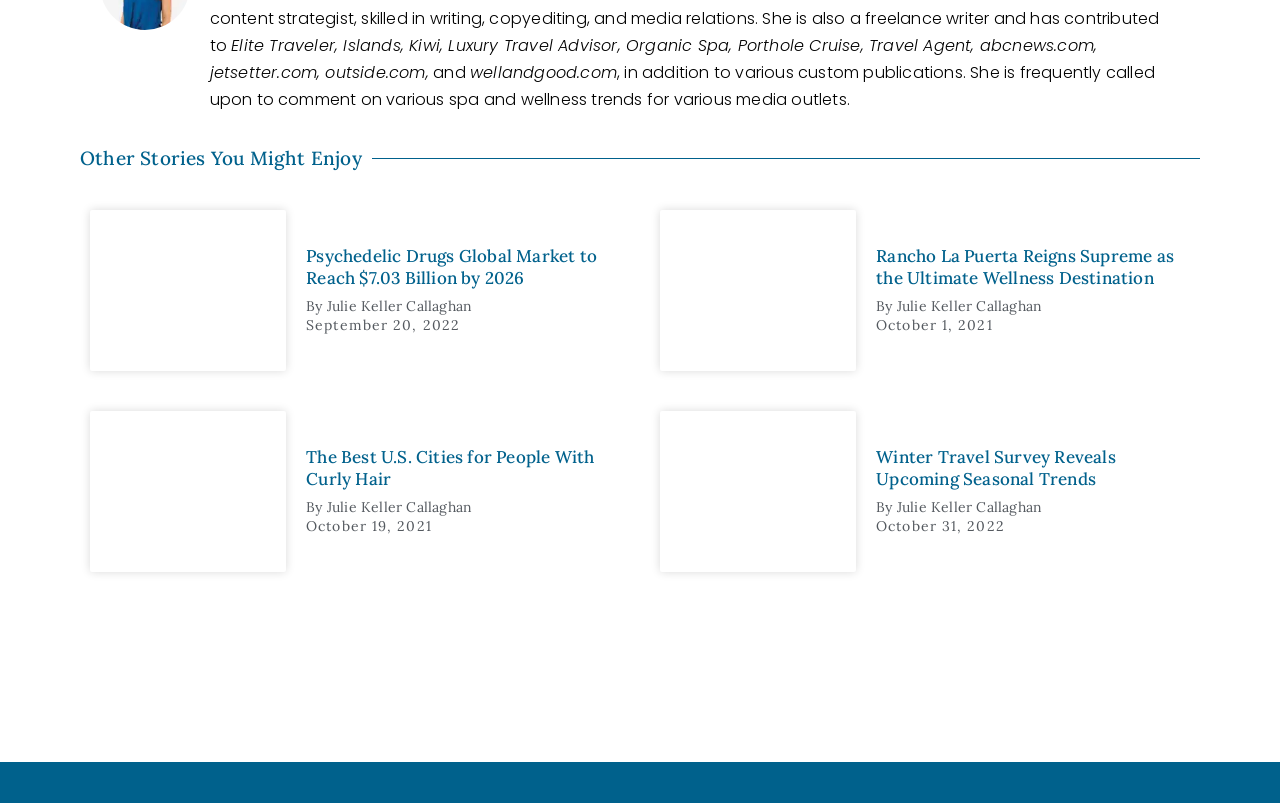Can you specify the bounding box coordinates for the region that should be clicked to fulfill this instruction: "Explore winter travel trends".

[0.516, 0.512, 0.669, 0.713]